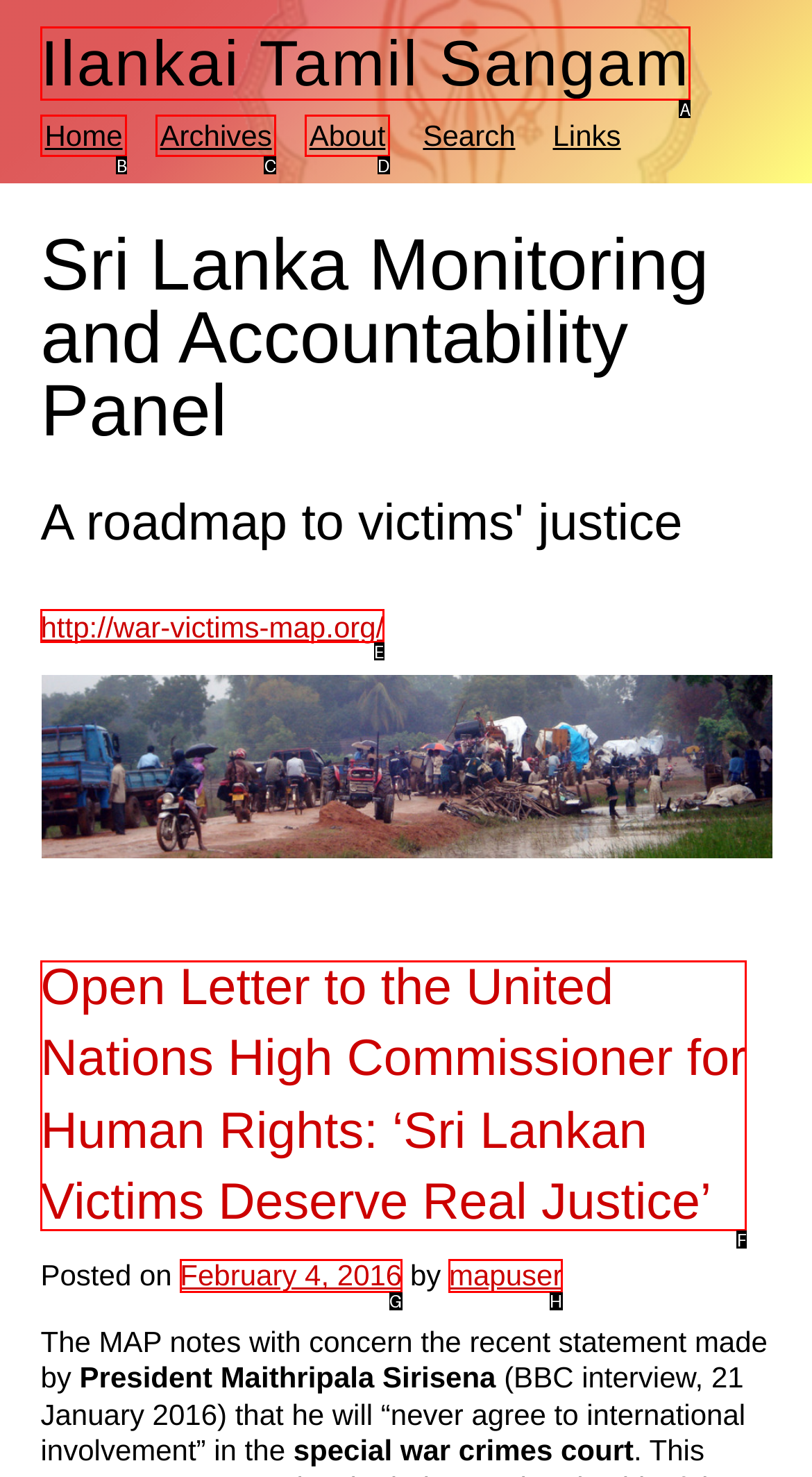To achieve the task: Go to the 'Ilankai Tamil Sangam' website, indicate the letter of the correct choice from the provided options.

A